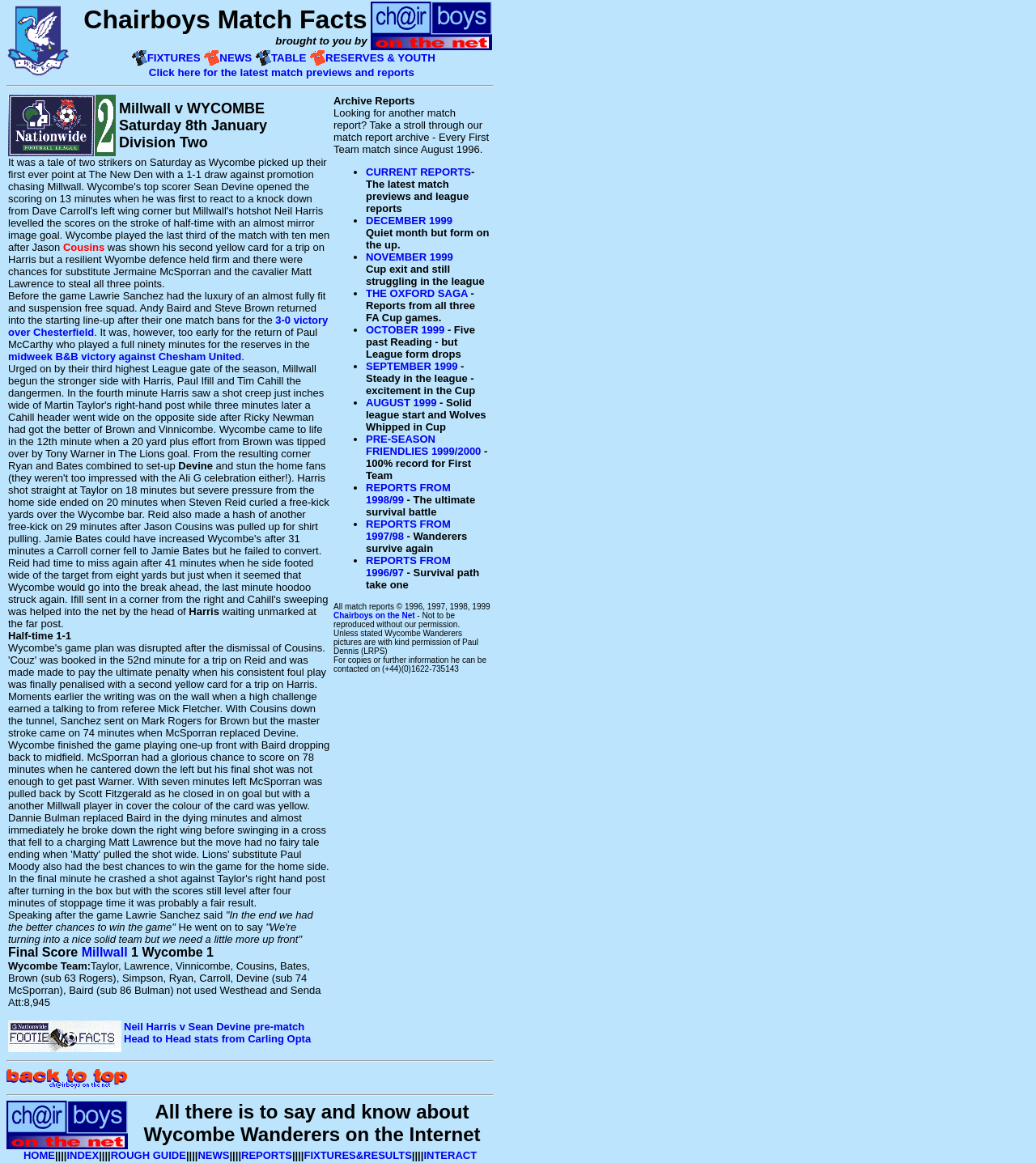Please identify the bounding box coordinates of the element's region that needs to be clicked to fulfill the following instruction: "go to NEWS". The bounding box coordinates should consist of four float numbers between 0 and 1, i.e., [left, top, right, bottom].

None